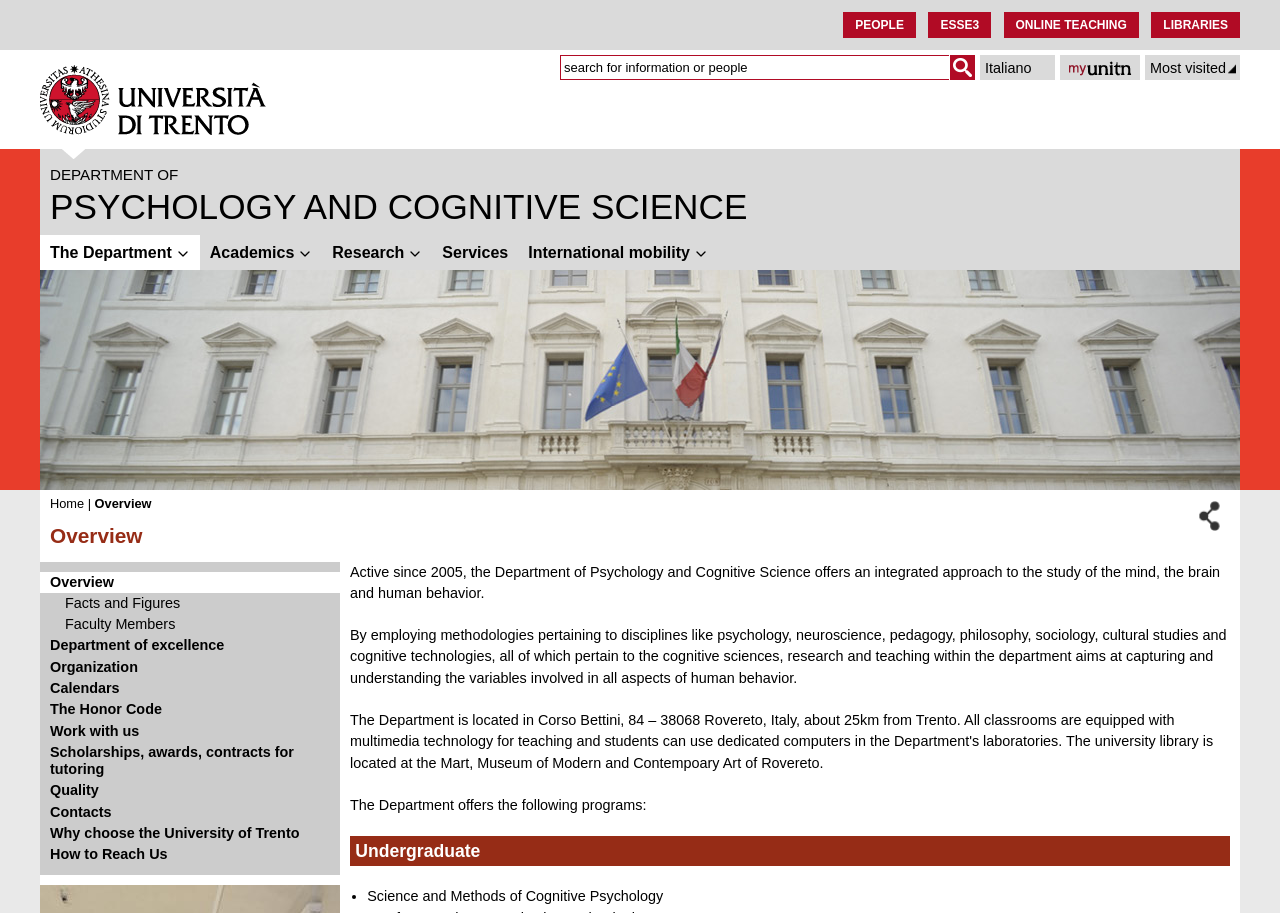Specify the bounding box coordinates of the element's area that should be clicked to execute the given instruction: "Read about the department's history". The coordinates should be four float numbers between 0 and 1, i.e., [left, top, right, bottom].

[0.031, 0.626, 0.266, 0.649]